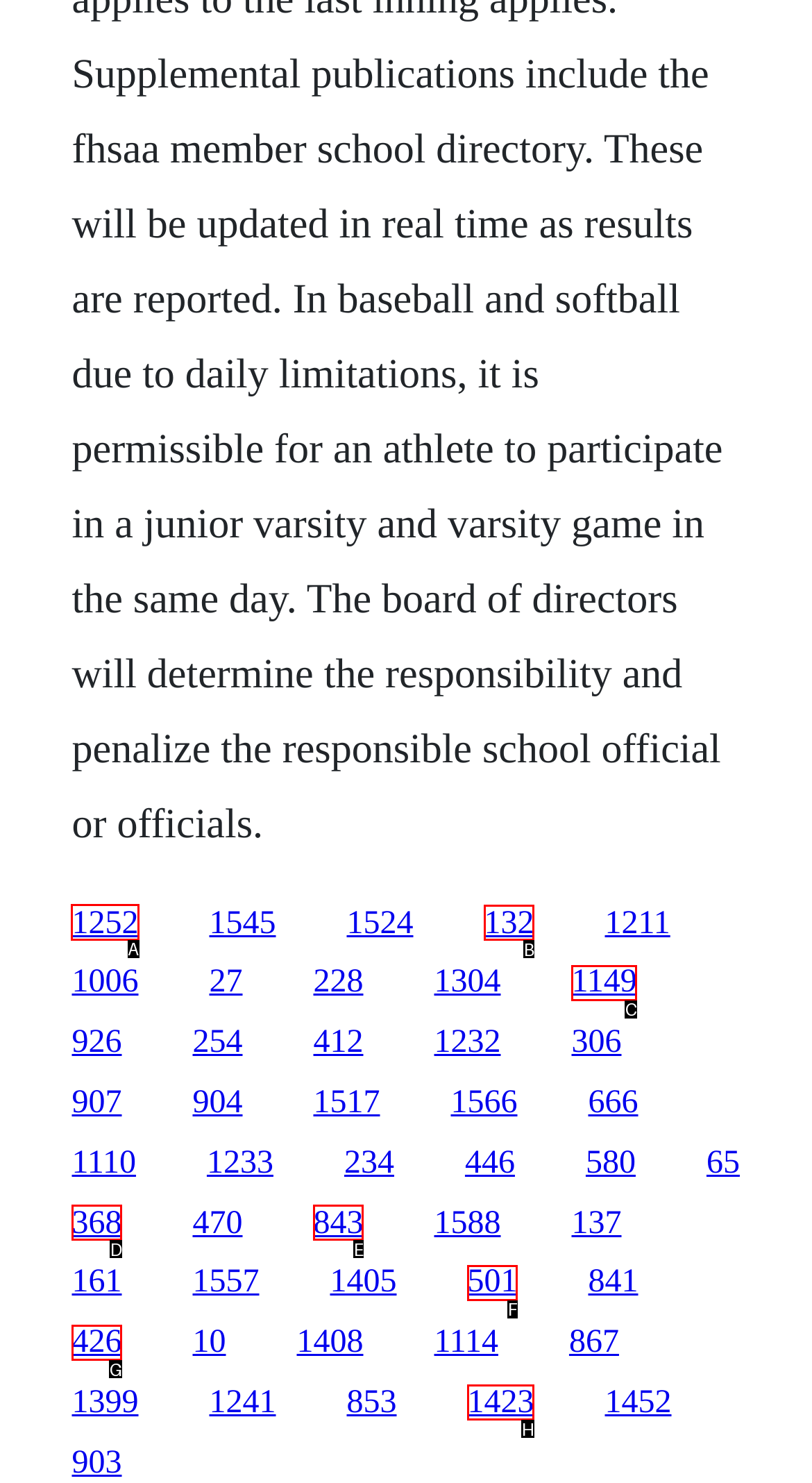Identify the correct HTML element to click to accomplish this task: Explore Cascade Caps Pattern
Respond with the letter corresponding to the correct choice.

None